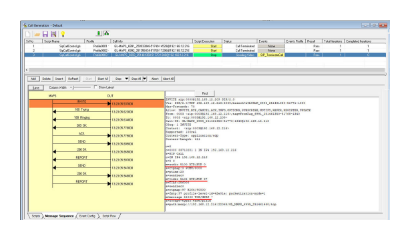What is displayed on the left panel?
Using the image as a reference, deliver a detailed and thorough answer to the question.

The left panel prominently displays call sequences, showcasing the flow of message exchanges involved in the call, with each entry likely corresponding to specific call events, including timestamps, signaling the precise moments actions occurred during the simulation.